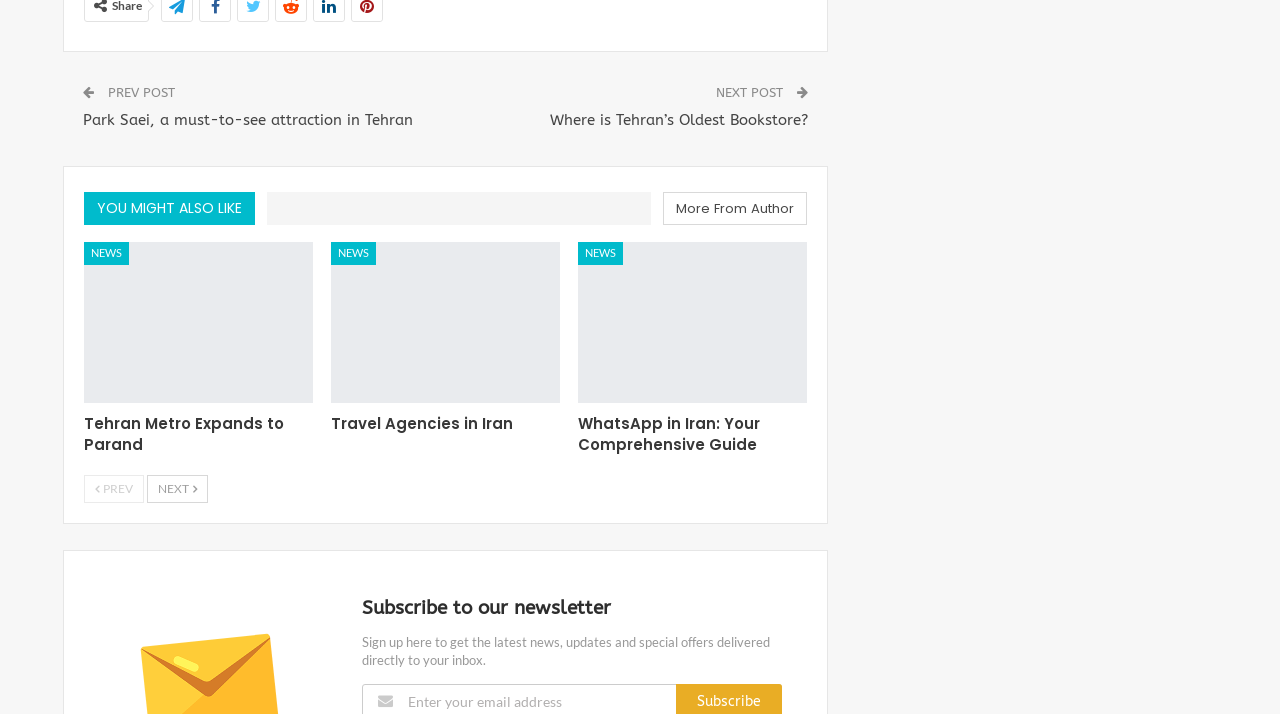Answer the question below in one word or phrase:
What is the text of the element next to 'PREV POST'?

Park Saei, a must-to-see attraction in Tehran